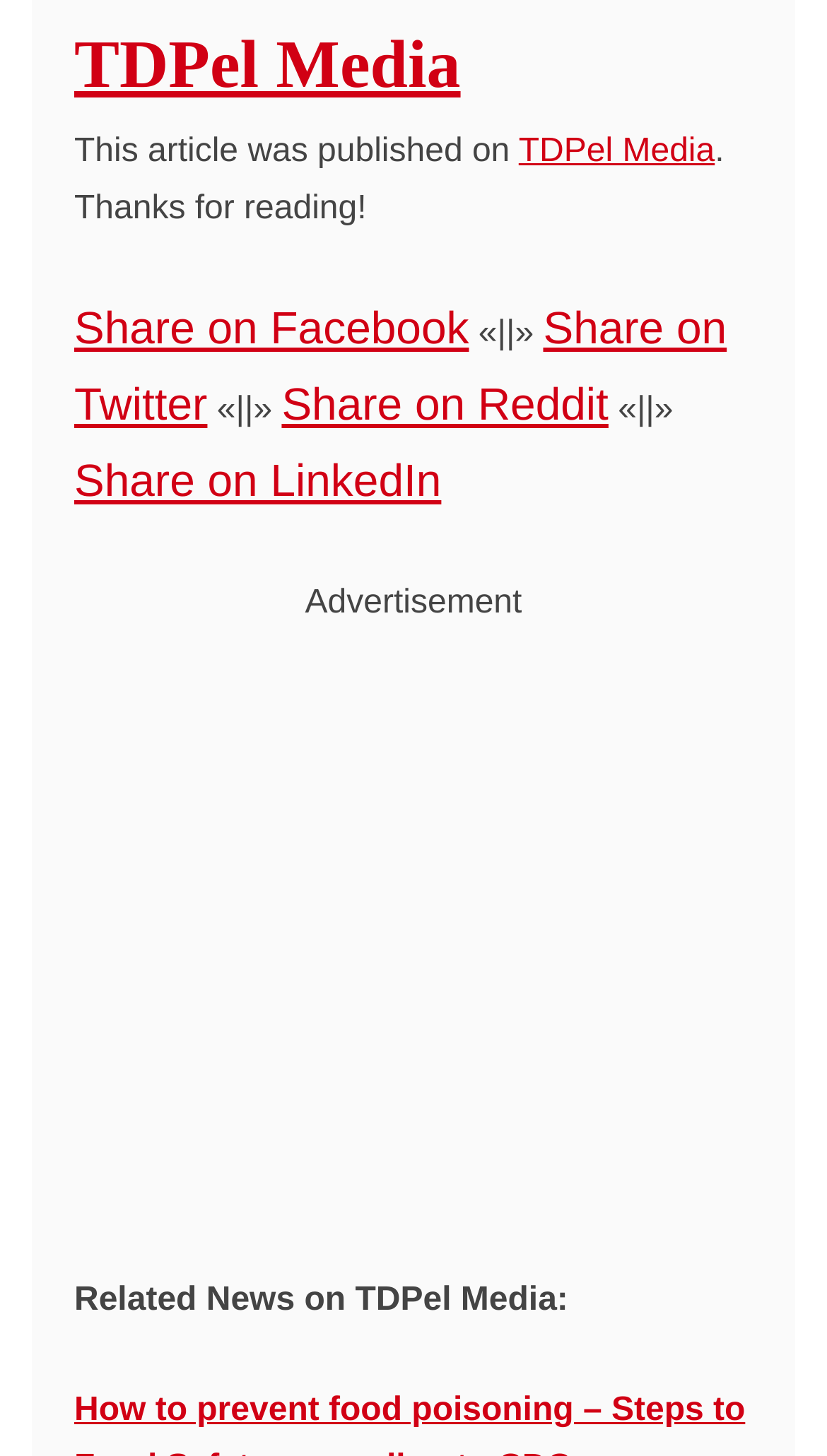What type of content is listed below the article?
Using the image as a reference, answer with just one word or a short phrase.

Related News